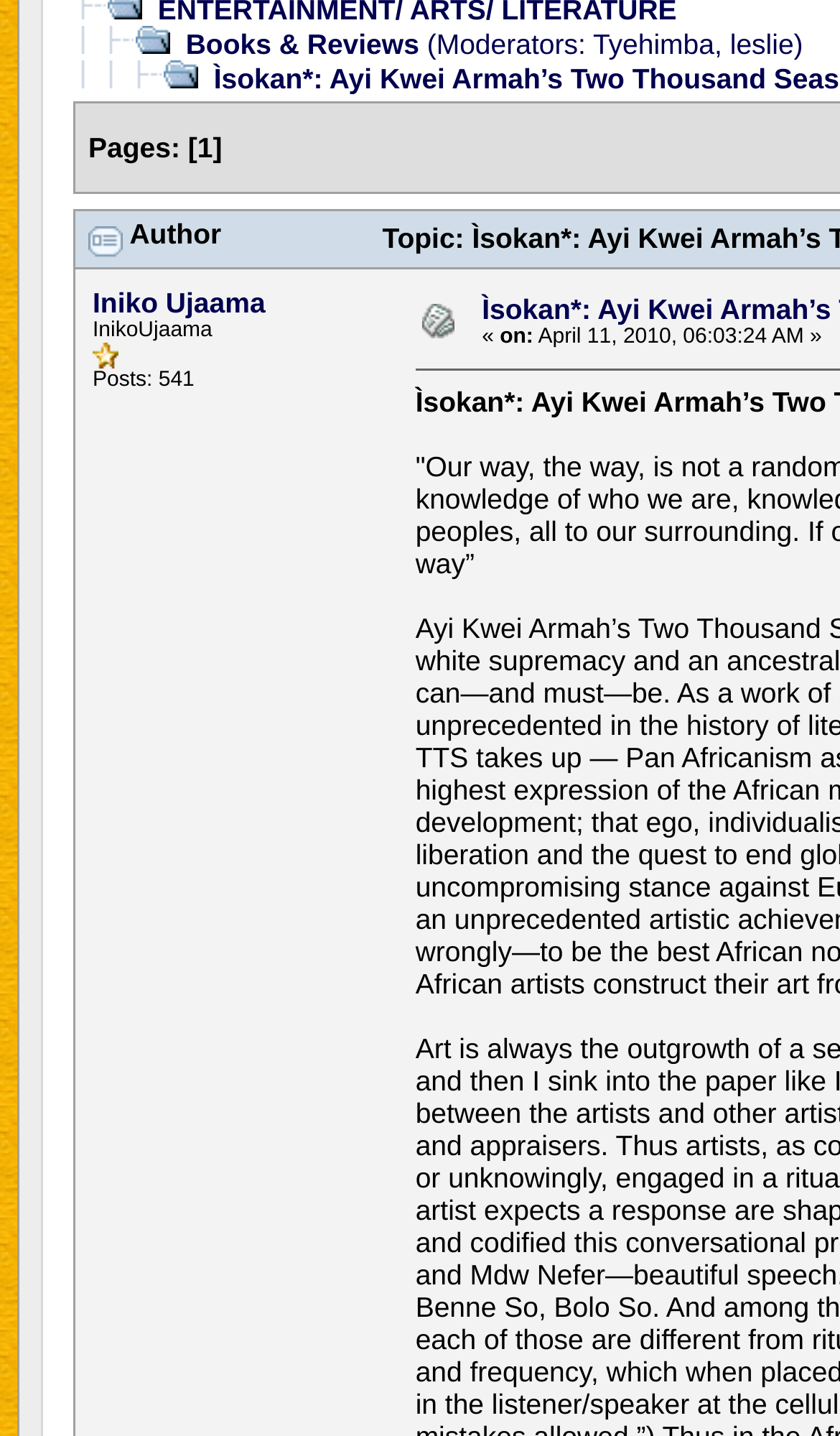Using the provided element description: "Tyehimba", determine the bounding box coordinates of the corresponding UI element in the screenshot.

[0.706, 0.02, 0.85, 0.042]